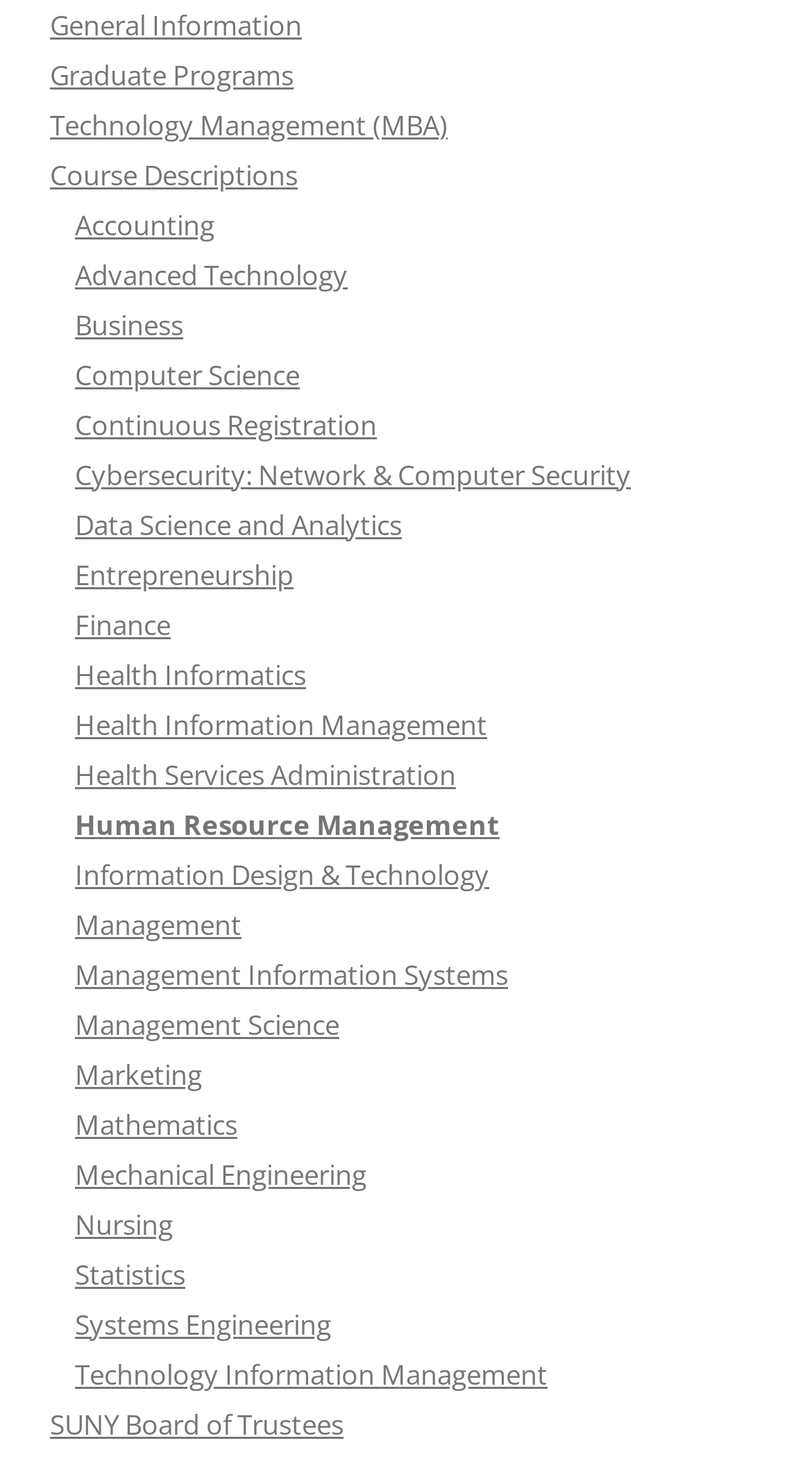Based on the element description, predict the bounding box coordinates (top-left x, top-left y, bottom-right x, bottom-right y) for the UI element in the screenshot: SUNY Board of Trustees

[0.062, 0.957, 0.423, 0.983]